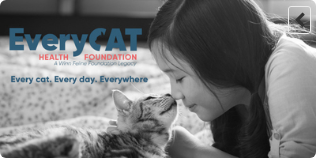What is the name of the organization in the background?
Answer the question with a single word or phrase by looking at the picture.

EveryCat Health Foundation